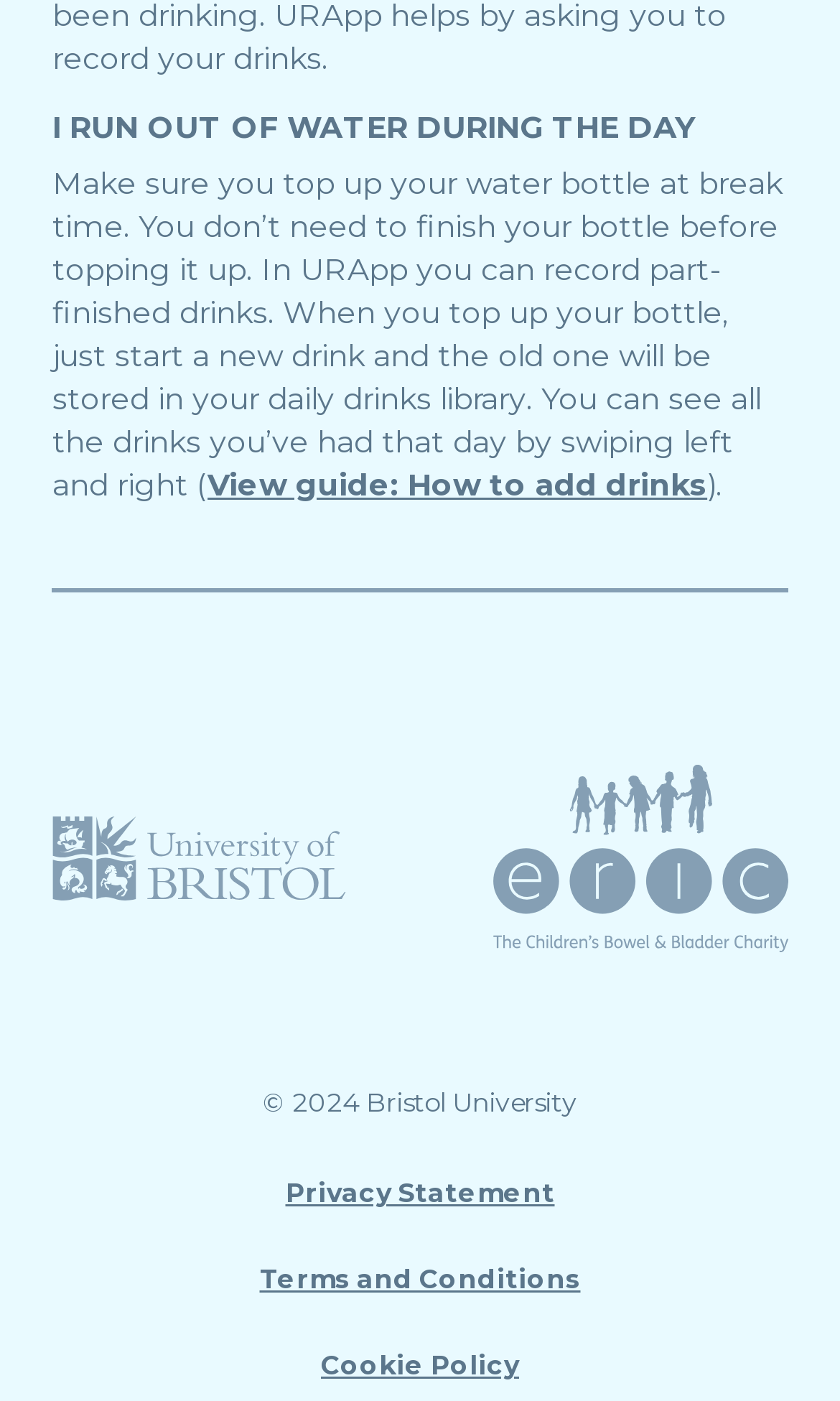Where can users view all their drinks for the day?
Please provide a single word or phrase in response based on the screenshot.

By swiping left and right